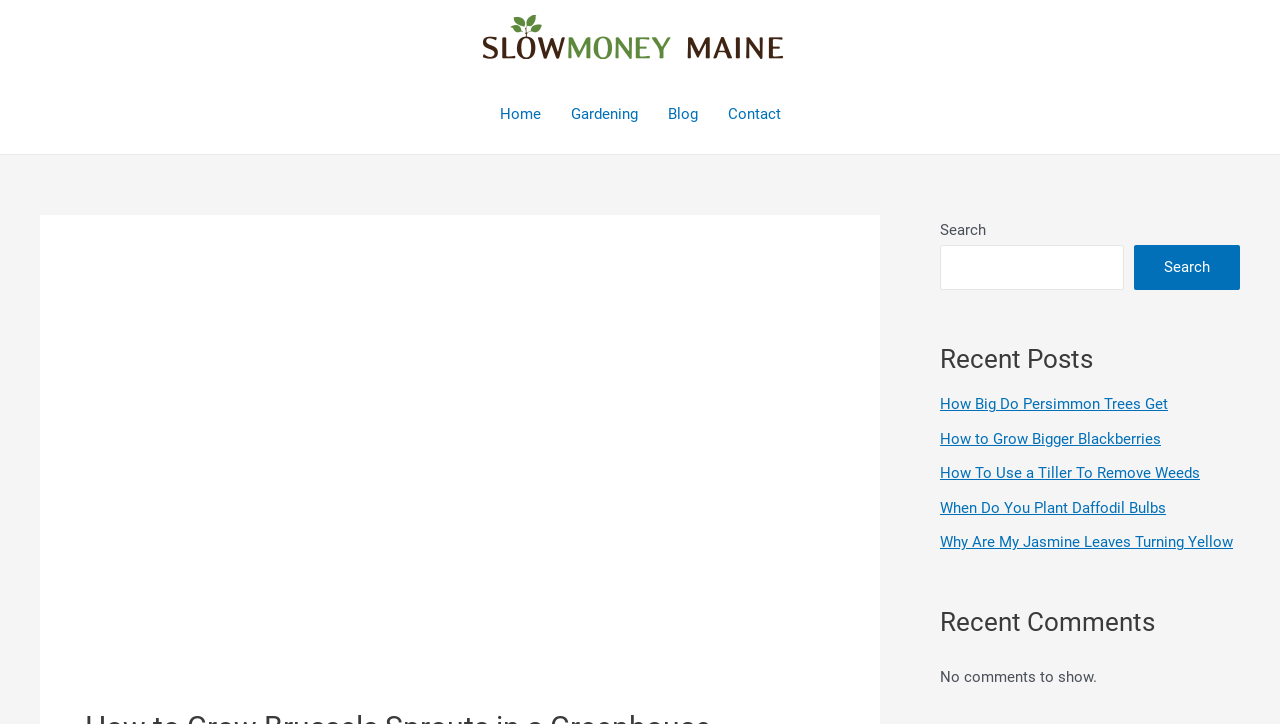Provide an in-depth caption for the contents of the webpage.

This webpage is about growing Brussels sprouts in a greenhouse, with a focus on providing guidance and tips for successful cultivation. At the top left of the page, there is a link to "Slow Money Maine" accompanied by an image with the same name. Below this, a navigation menu is situated, featuring links to "Home", "Gardening", "Blog", and "Contact".

On the right side of the page, there are three sections. The top section contains a search bar with a "Search" button. Below this, a "Recent Posts" section displays five links to various articles, including "How Big Do Persimmon Trees Get", "How to Grow Bigger Blackberries", and "When Do You Plant Daffodil Bulbs". The articles are listed in a vertical column, with the most recent post at the top.

The bottom section on the right side is labeled "Recent Comments", but it currently shows a message indicating that there are no comments to display. Overall, the webpage is organized into clear sections, with a focus on providing access to relevant information and resources for gardening and greenhouse cultivation.